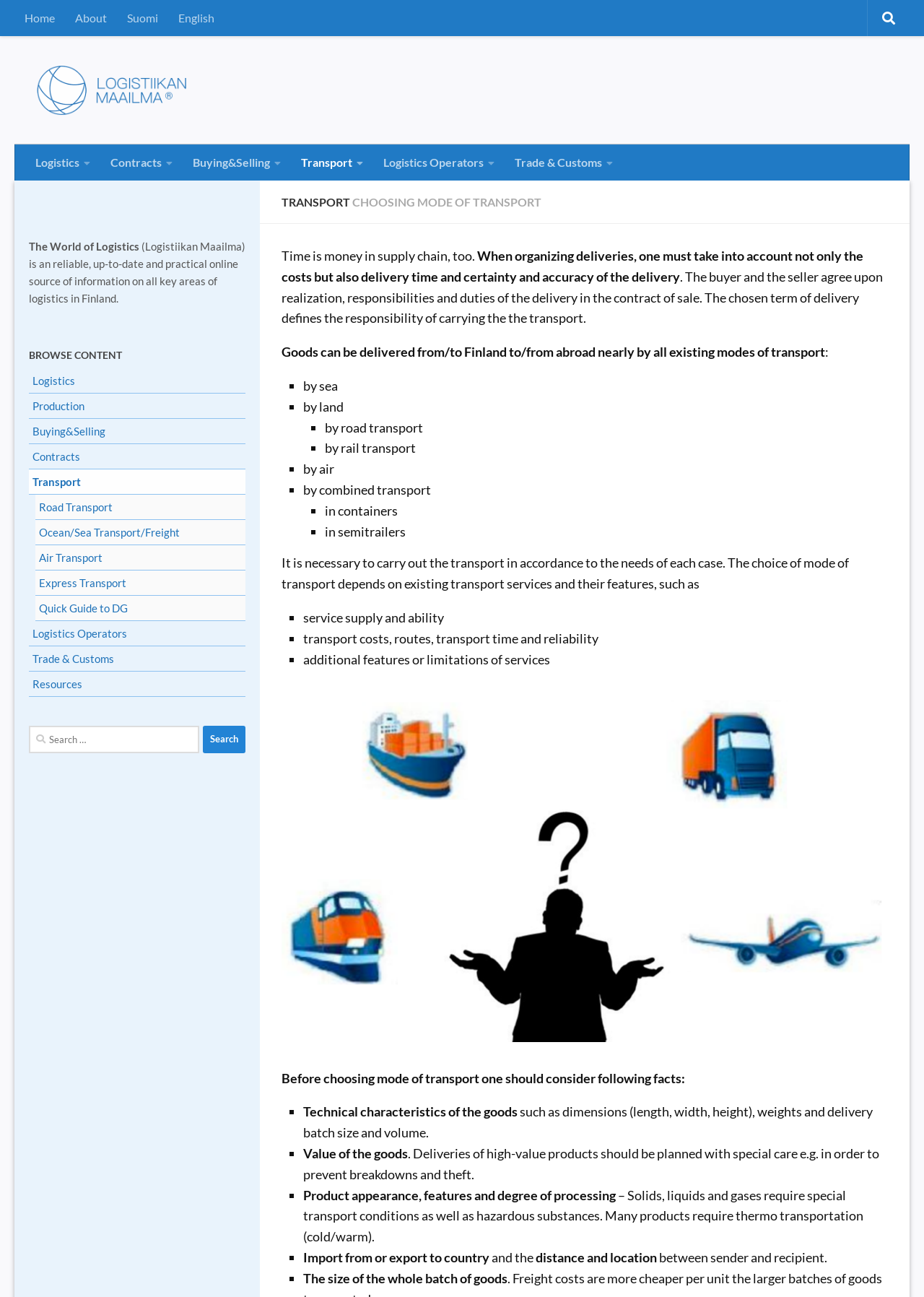What categories of content can be browsed on this website?
Based on the image, answer the question with as much detail as possible.

The webpage provides a 'Browse Content' section, which lists categories of content that can be browsed, including Logistics, Production, Buying&Selling, Contracts, and Transport.